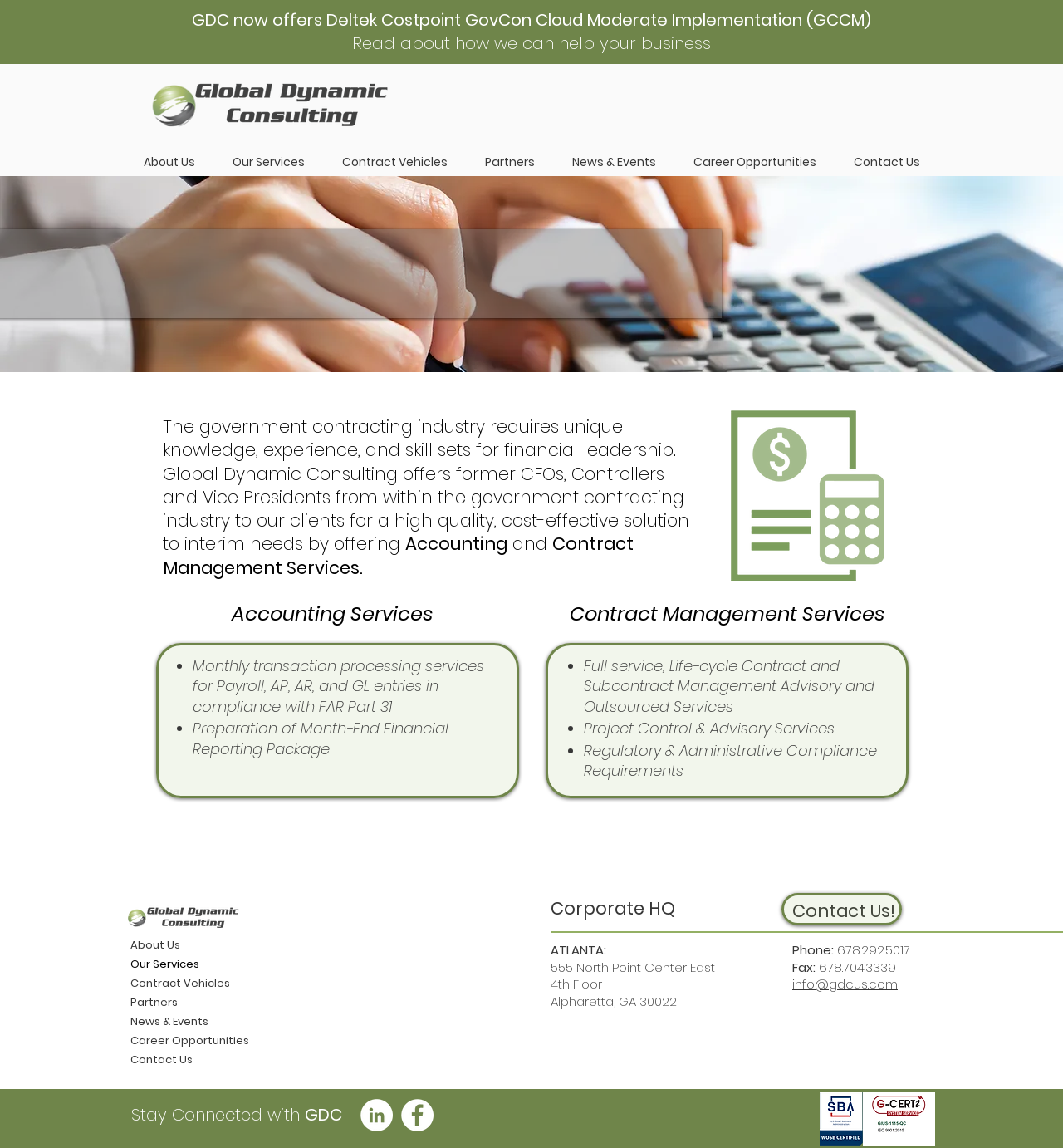Where is GDC's Corporate HQ located?
Provide a detailed and well-explained answer to the question.

The Corporate HQ of GDC is located in Atlanta, GA, as indicated by the address '555 North Point Center East, 4th Floor, Alpharetta, GA 30022' at the bottom of the webpage.